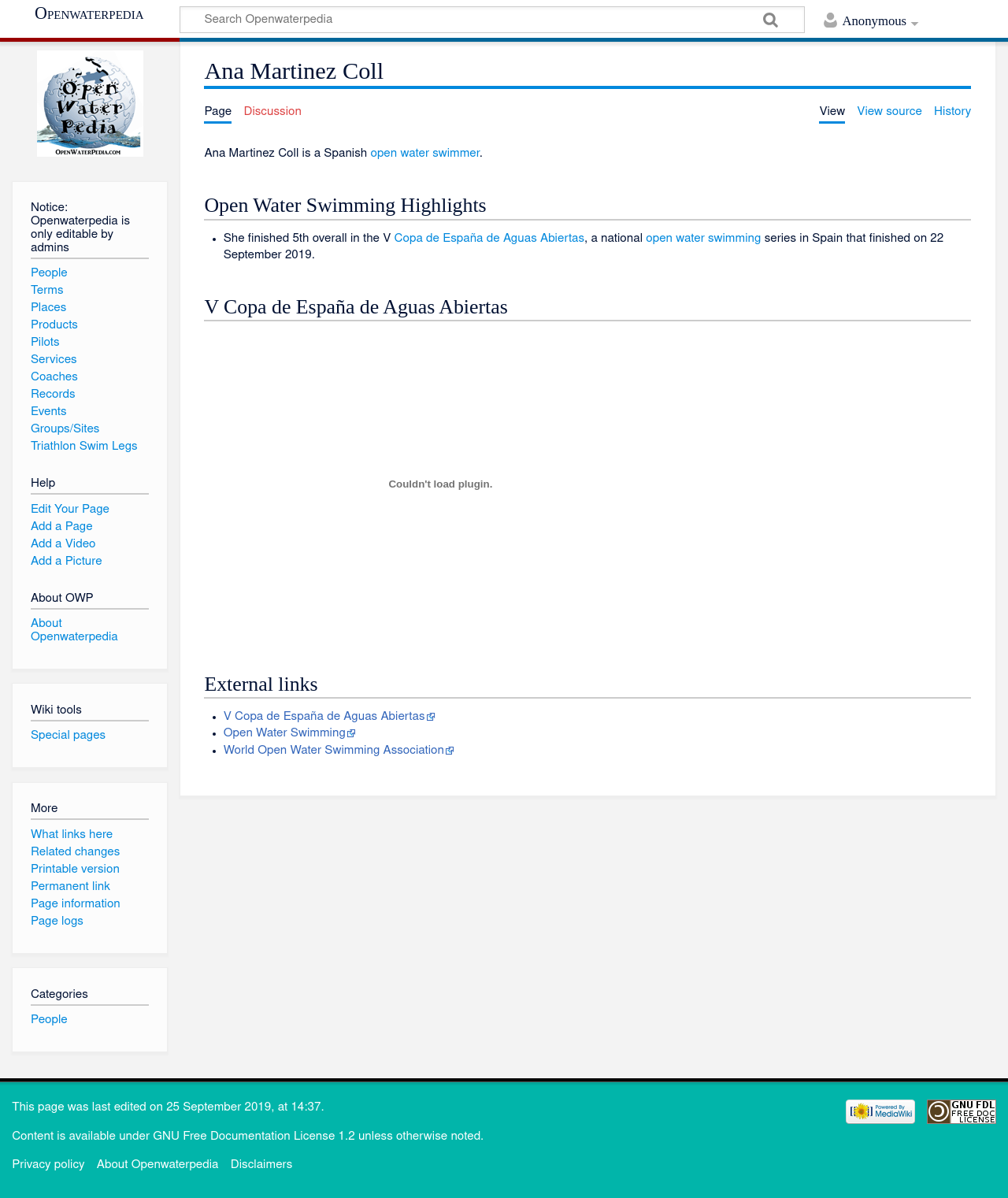Please identify the bounding box coordinates of where to click in order to follow the instruction: "Edit your page".

[0.03, 0.421, 0.109, 0.431]